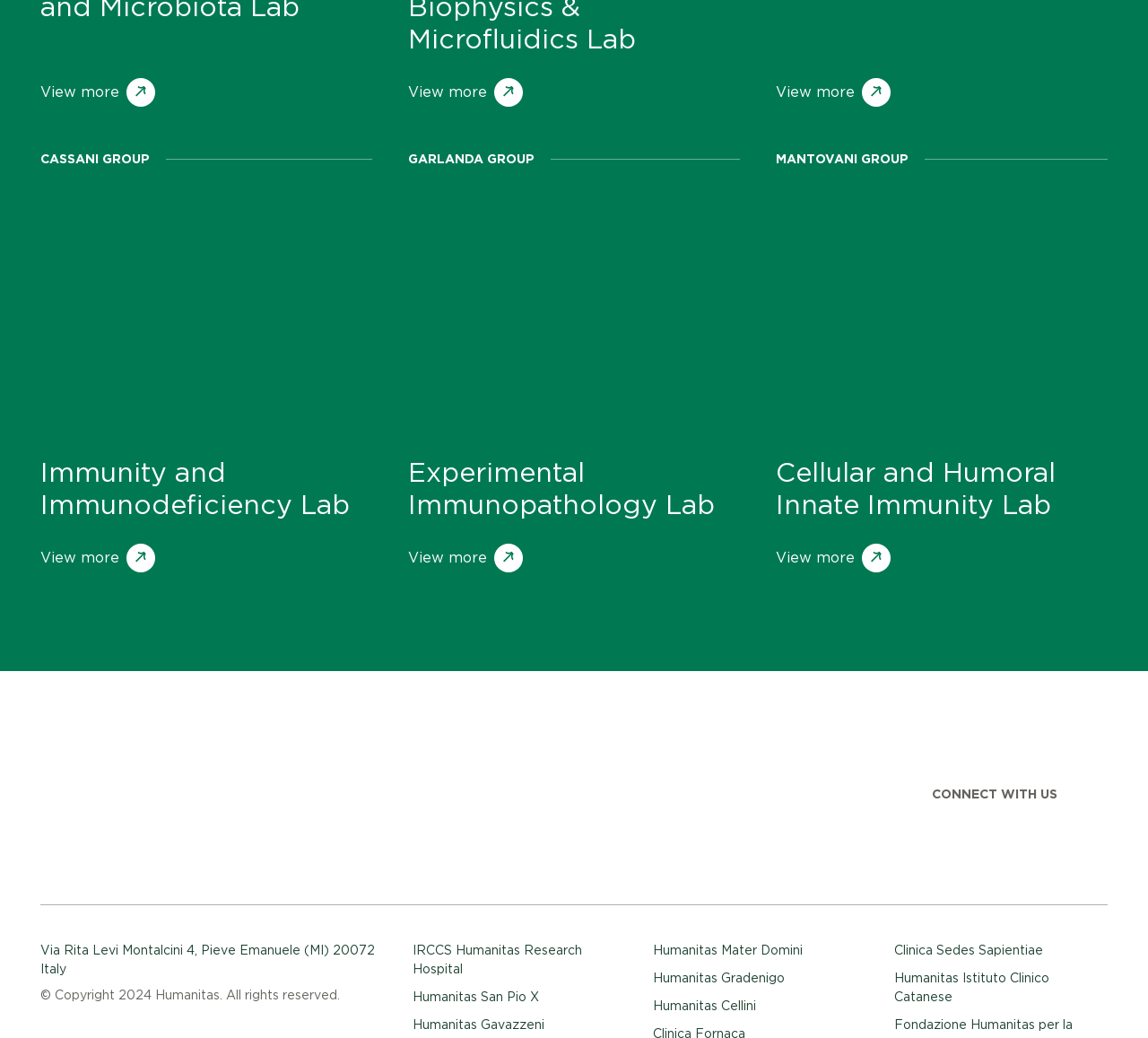Provide the bounding box coordinates for the area that should be clicked to complete the instruction: "Visit Humanitas Research".

[0.035, 0.816, 0.172, 0.83]